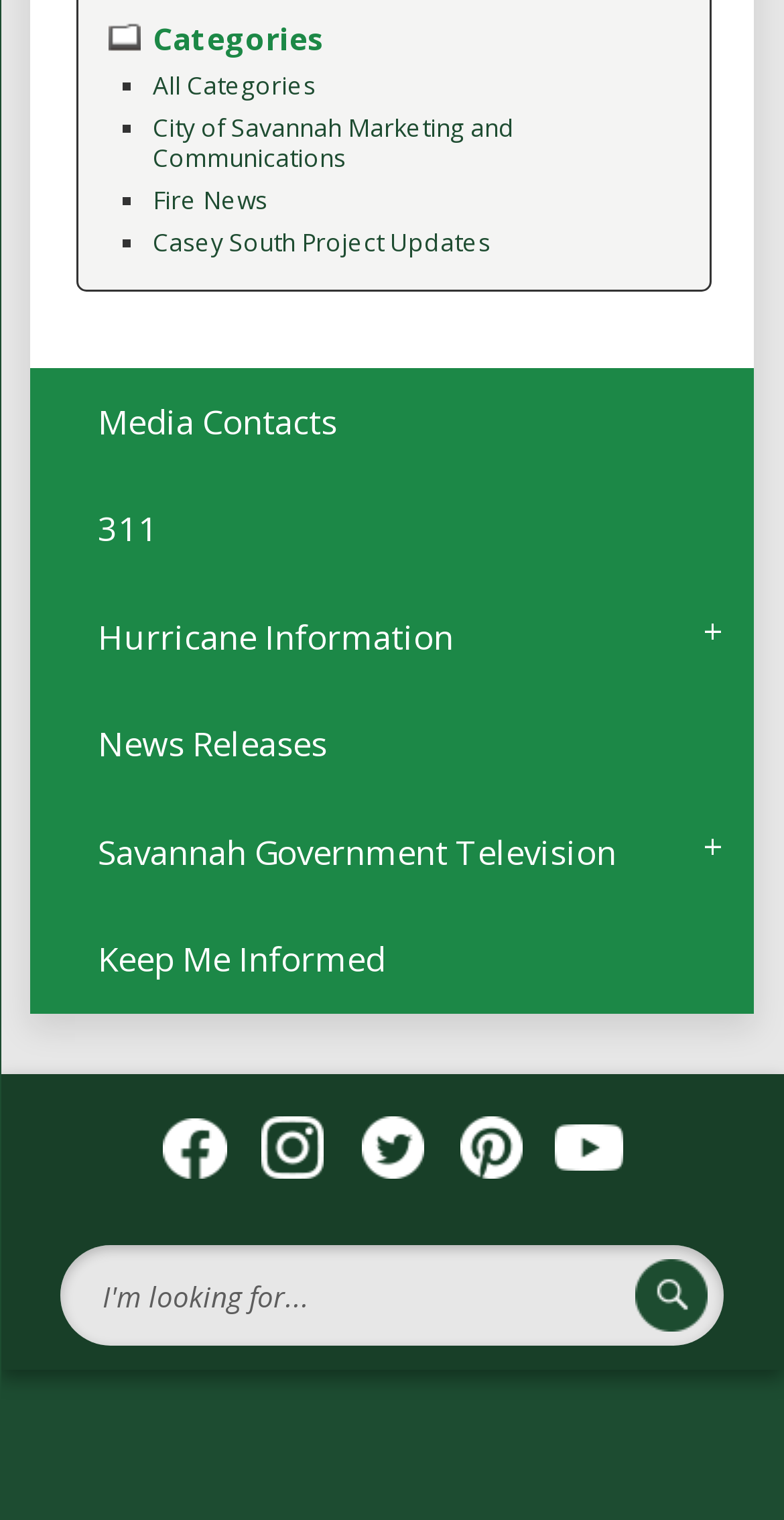Identify the bounding box coordinates of the section to be clicked to complete the task described by the following instruction: "Read about AC installation". The coordinates should be four float numbers between 0 and 1, formatted as [left, top, right, bottom].

None